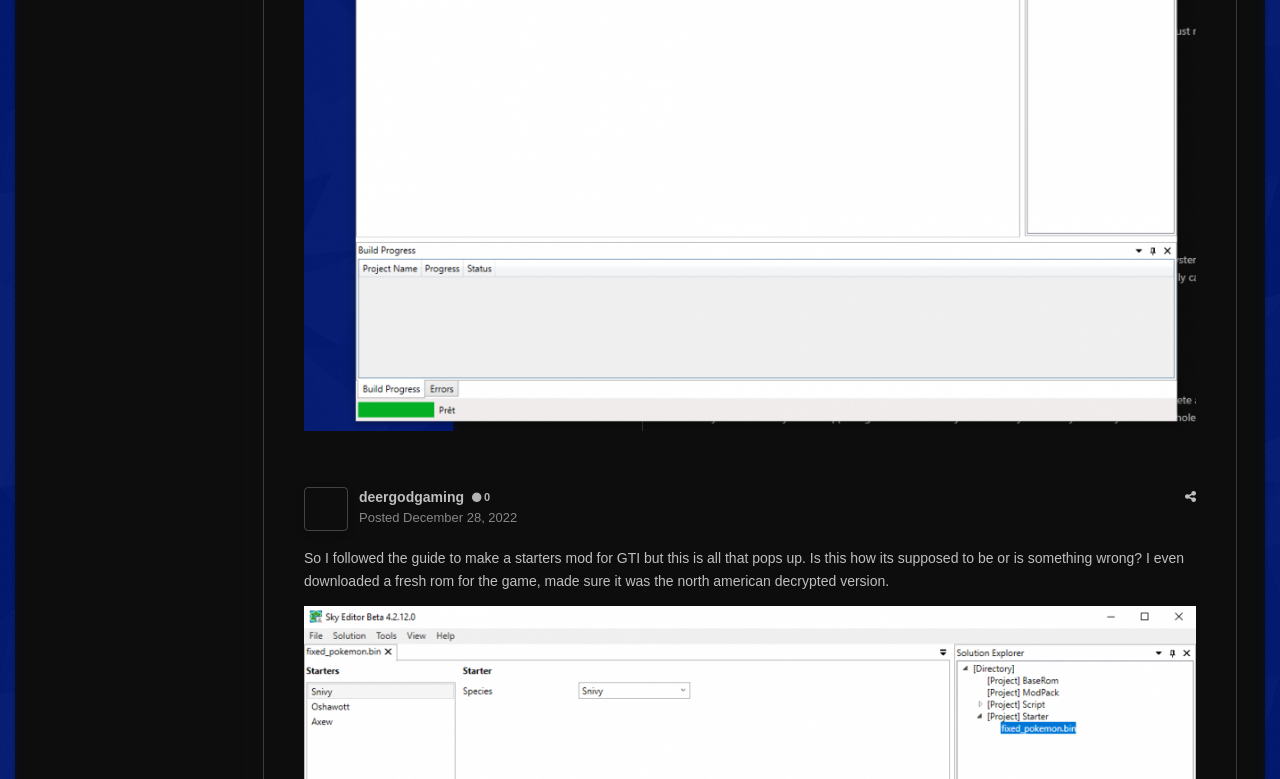What is the name of the theme mentioned on the webpage?
Answer with a single word or phrase, using the screenshot for reference.

IPS Theme